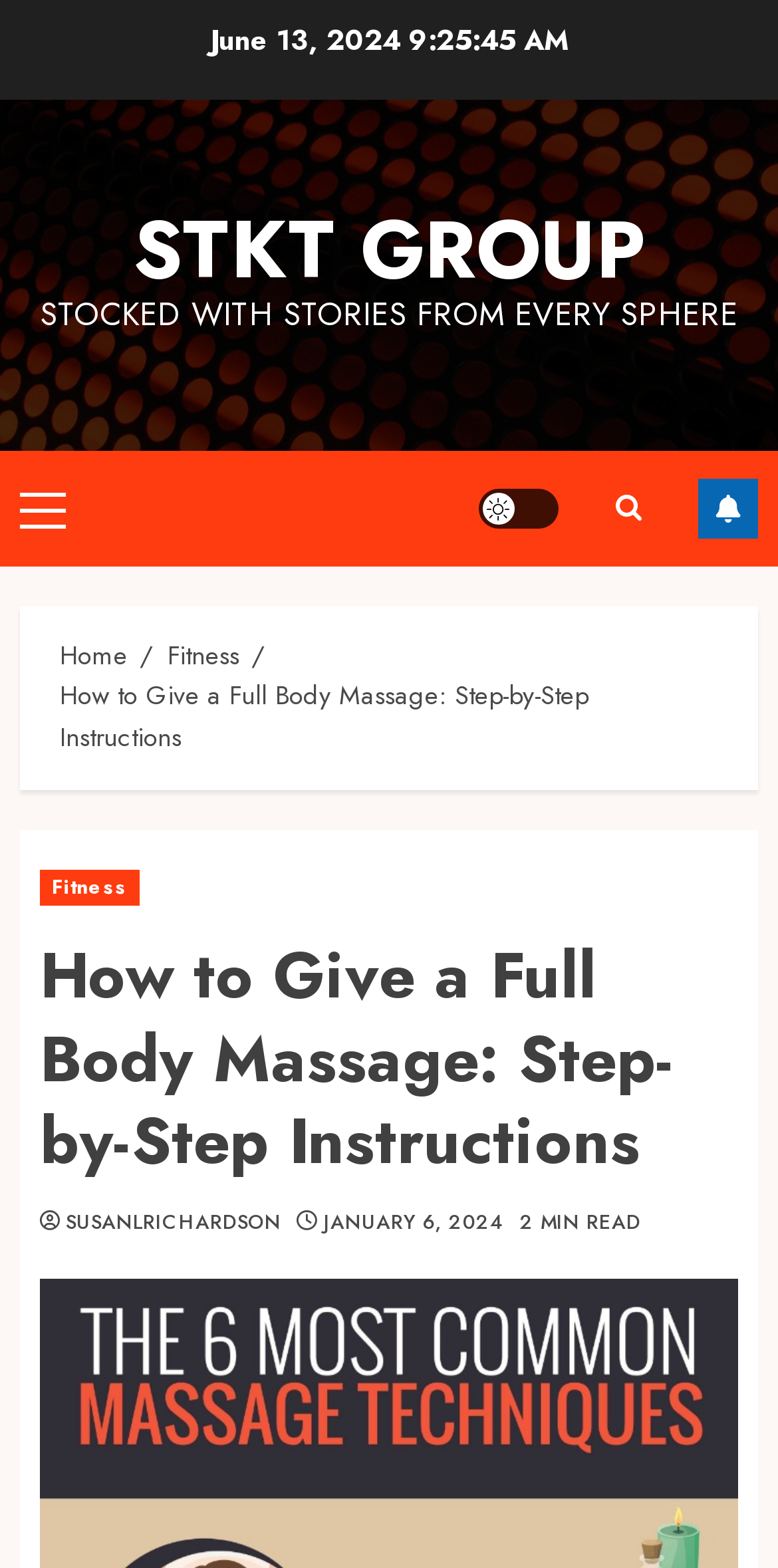Show the bounding box coordinates of the region that should be clicked to follow the instruction: "Click the 'STKT GROUP' link."

[0.171, 0.122, 0.829, 0.196]